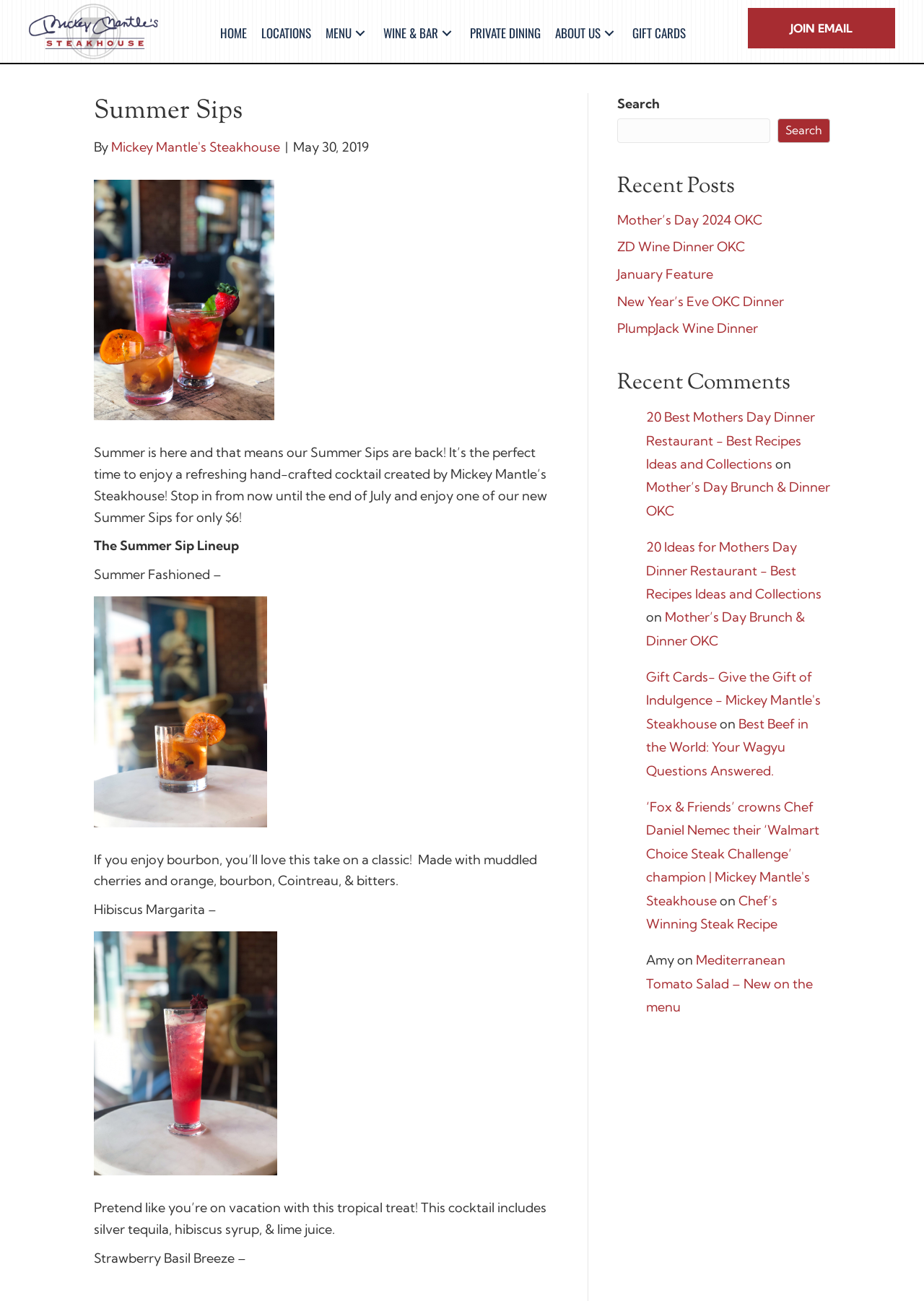Could you find the bounding box coordinates of the clickable area to complete this instruction: "Leave a Comment"?

None